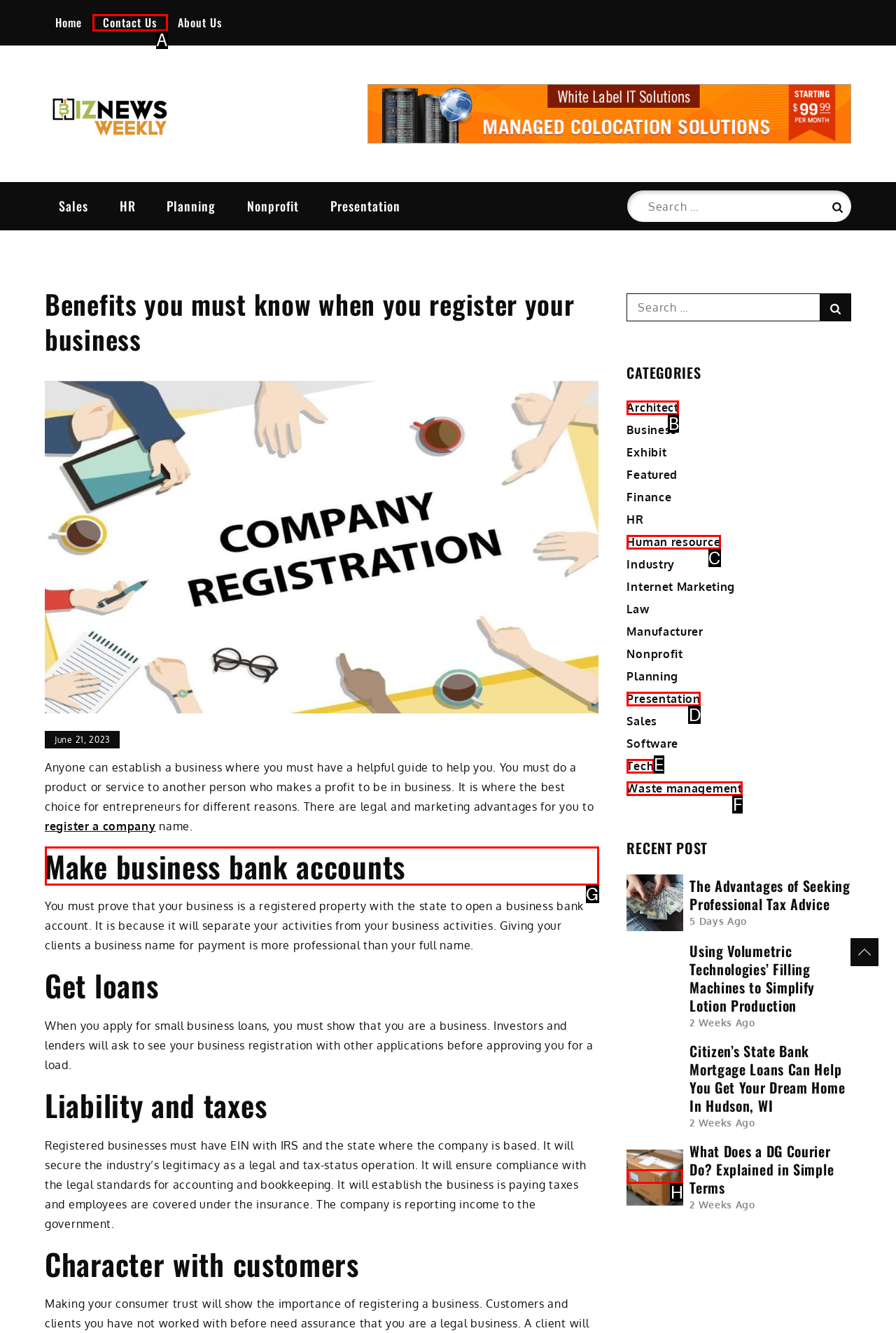Choose the UI element to click on to achieve this task: Learn about making business bank accounts. Reply with the letter representing the selected element.

G